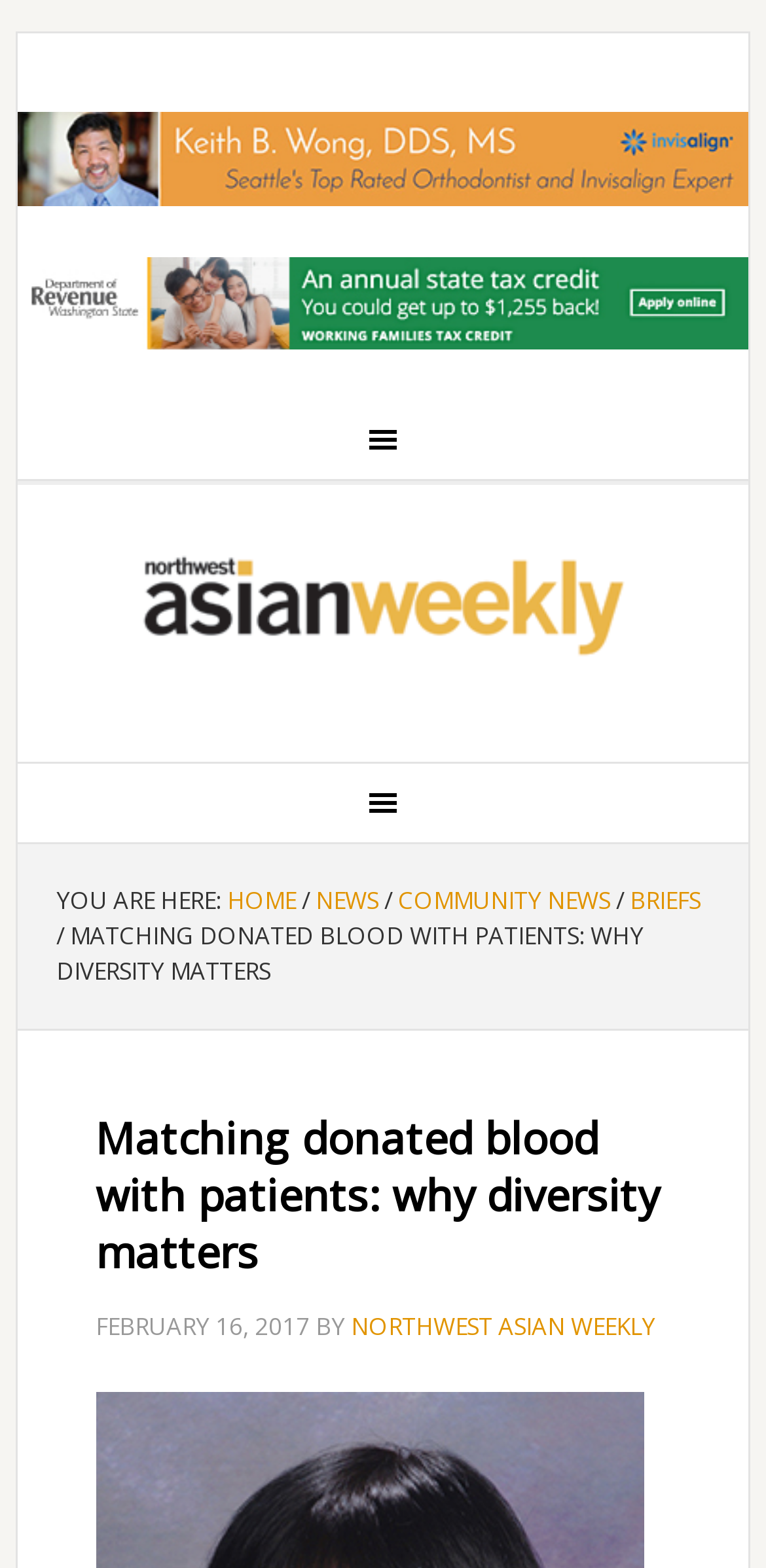Find the primary header on the webpage and provide its text.

Matching donated blood with patients: why diversity matters